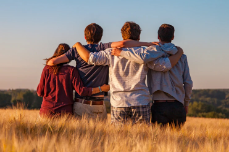Illustrate the image with a detailed caption.

In this heartfelt image, a group of four individuals stands together in a golden field, capturing a moment of camaraderie and connection against a backdrop of a serene sunset. The figures are positioned closely, with their arms around each other's shoulders, symbolizing friendship and support. The warm hues of the setting sun illuminate their silhouettes, enhancing the sense of unity and shared purpose. This visual representation aligns with the broader mission of organizations dedicated to promoting safety and community, reminiscent of collective efforts to combat domestic and sexual violence. The image serves as a reminder of the importance of solidarity and advocacy in creating supportive environments for all.